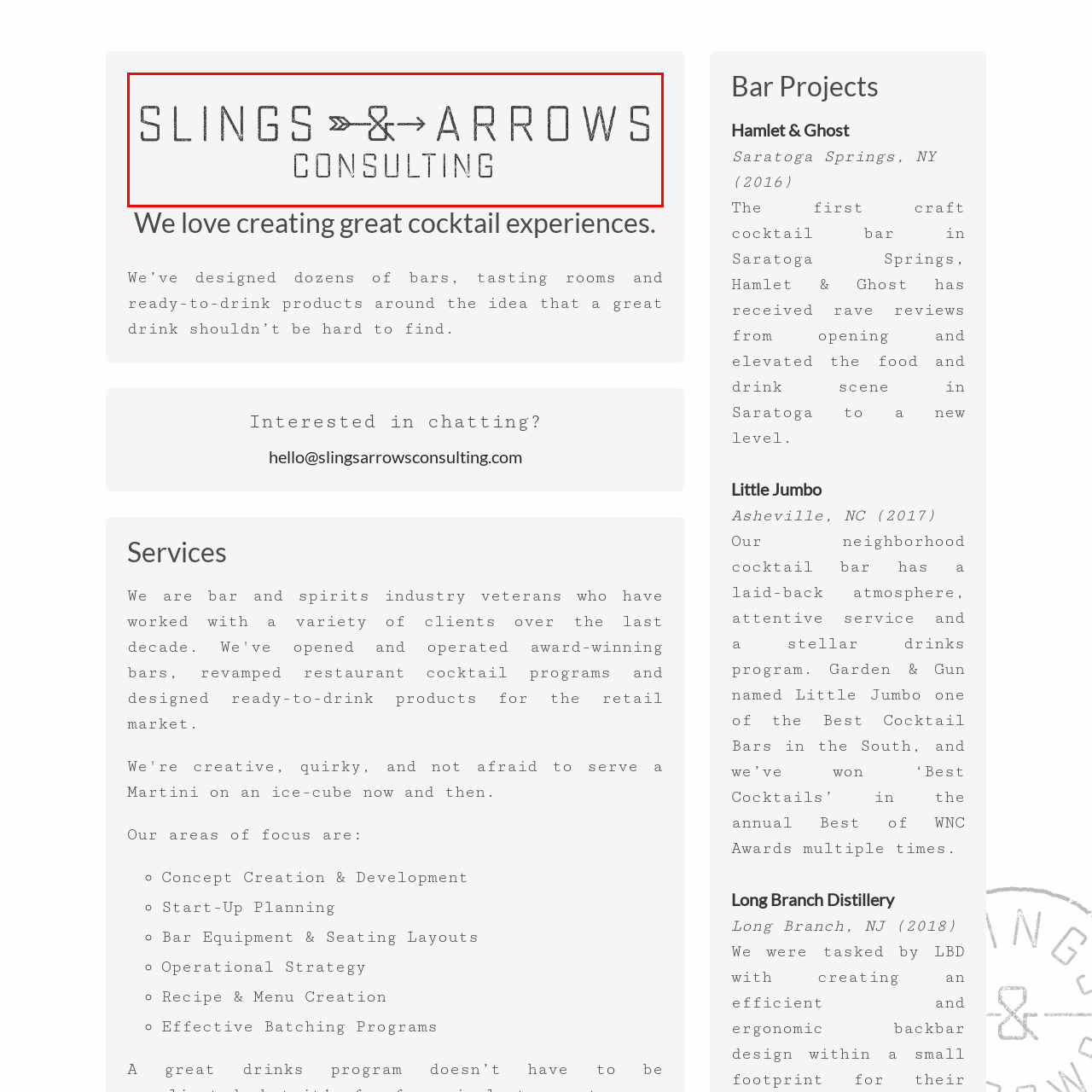Pay attention to the image encircled in red and give a thorough answer to the subsequent question, informed by the visual details in the image:
What is the purpose of the arrow graphic?

The arrow graphic connecting the words 'SLINGS' and 'ARROWS' is meant to symbolize direction and expertise, implying that the consulting firm provides guidance and specialized knowledge in the bar and spirits industry.